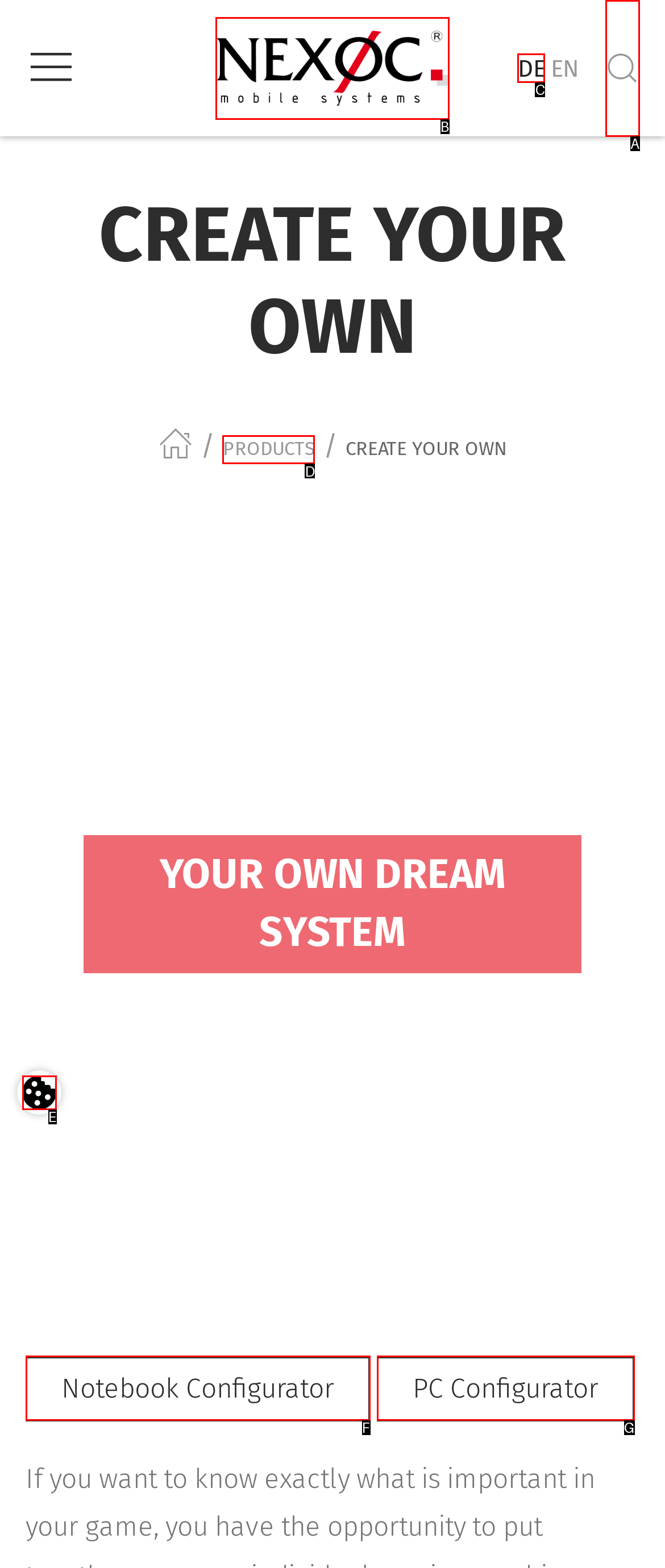Select the letter of the HTML element that best fits the description: de
Answer with the corresponding letter from the provided choices.

C